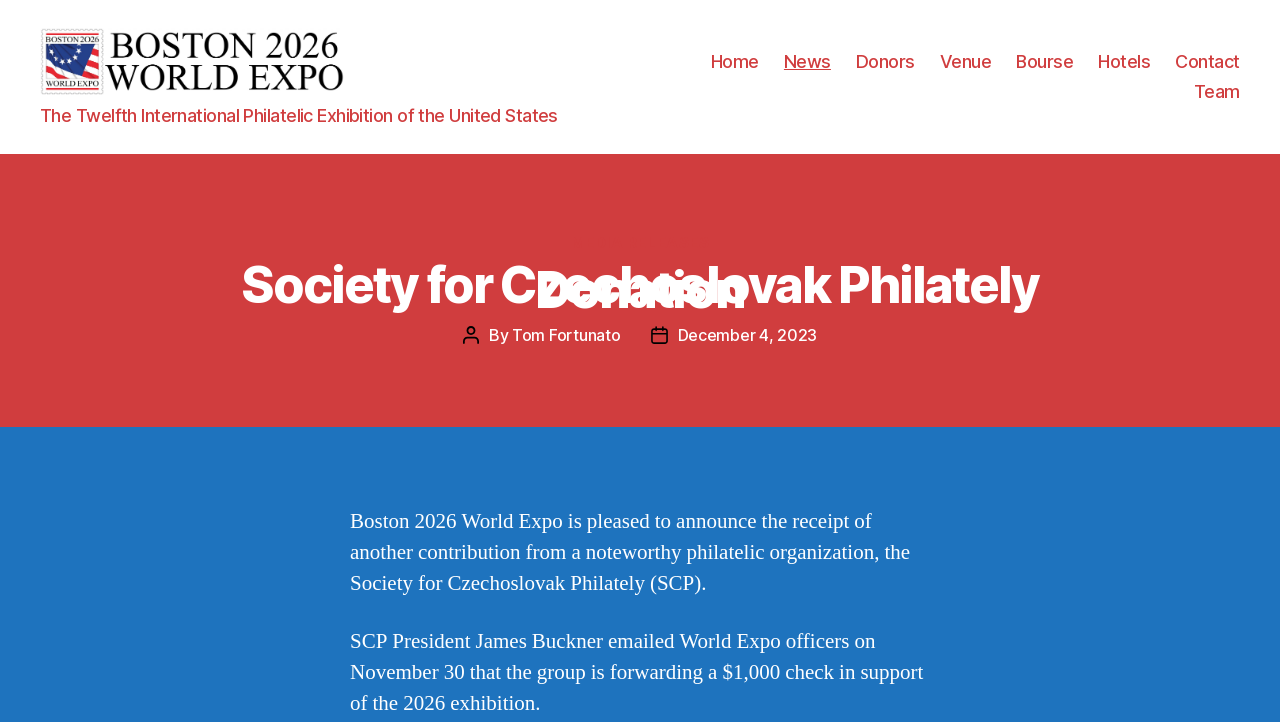Construct a comprehensive description capturing every detail on the webpage.

The webpage is about the Society for Czechoslovak Philately Donation to the Boston 2026 World Stamp Show. At the top left, there is a link and an image with the text "Boston 2026 World Stamp Show, Inc." Below this, there is a static text element that reads "The Twelfth International Philatelic Exhibition of the United States". 

On the top right, there is a horizontal navigation menu with 7 links: "Home", "News", "Donors", "Venue", "Bourse", "Hotels", and "Contact". The last link, "Team", is slightly below the others.

Below the navigation menu, there is a header section with a heading that reads "Society for Czechoslovak Philately Donation". This section also contains a link to "MEDIA RELEASES" and some static text elements with information about the post author and date.

The main content of the page is a paragraph of text that announces the receipt of a contribution from the Society for Czechoslovak Philately to the Boston 2026 World Expo. This text is located below the header section and takes up most of the page.